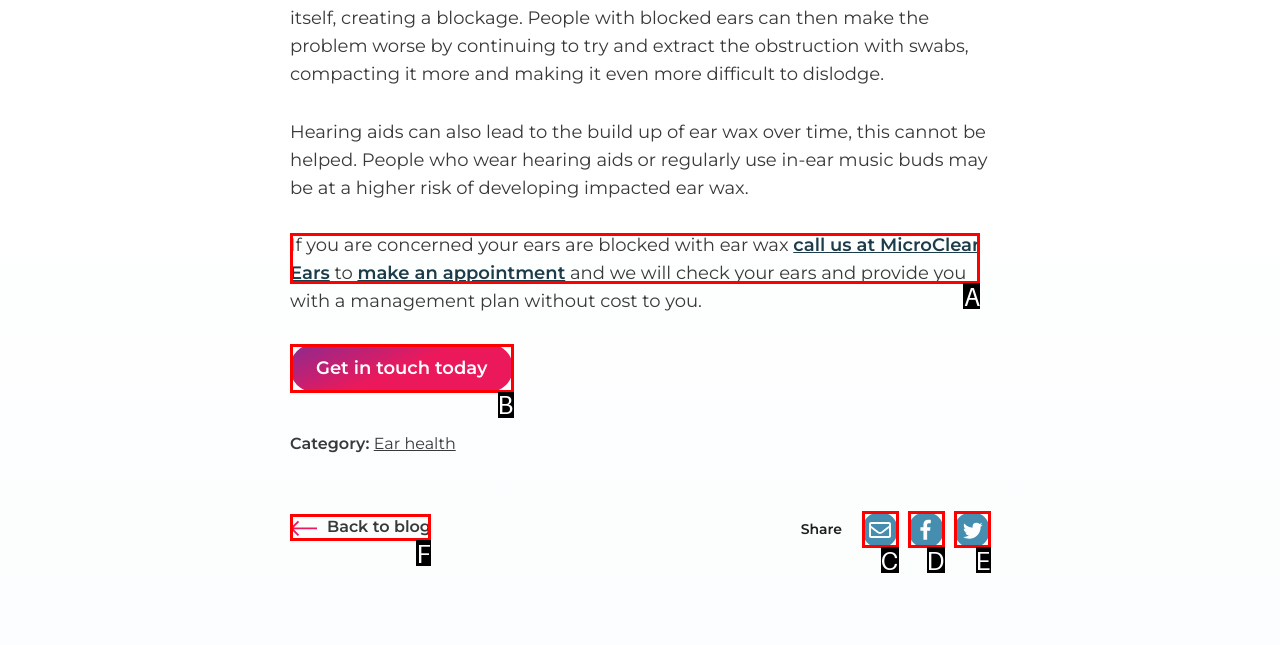Tell me which option best matches the description: call us at MicroClear Ears
Answer with the option's letter from the given choices directly.

A